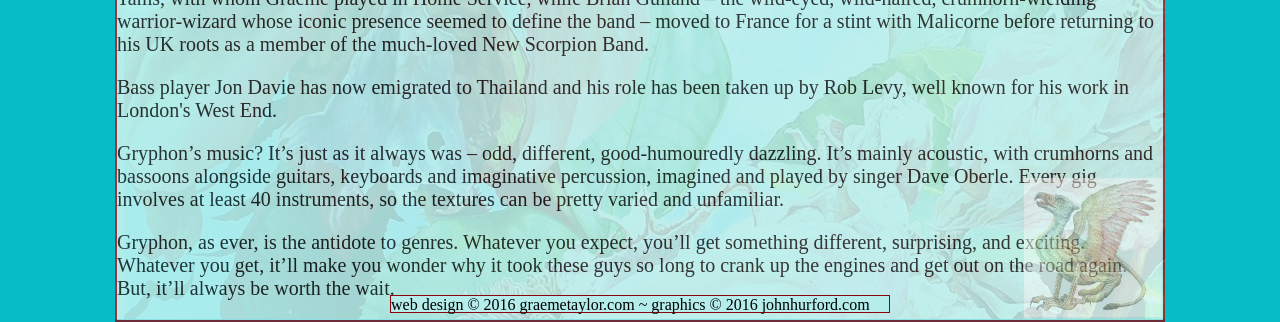Find the bounding box coordinates for the HTML element described as: "johnhurford.com". The coordinates should consist of four float values between 0 and 1, i.e., [left, top, right, bottom].

[0.595, 0.919, 0.679, 0.972]